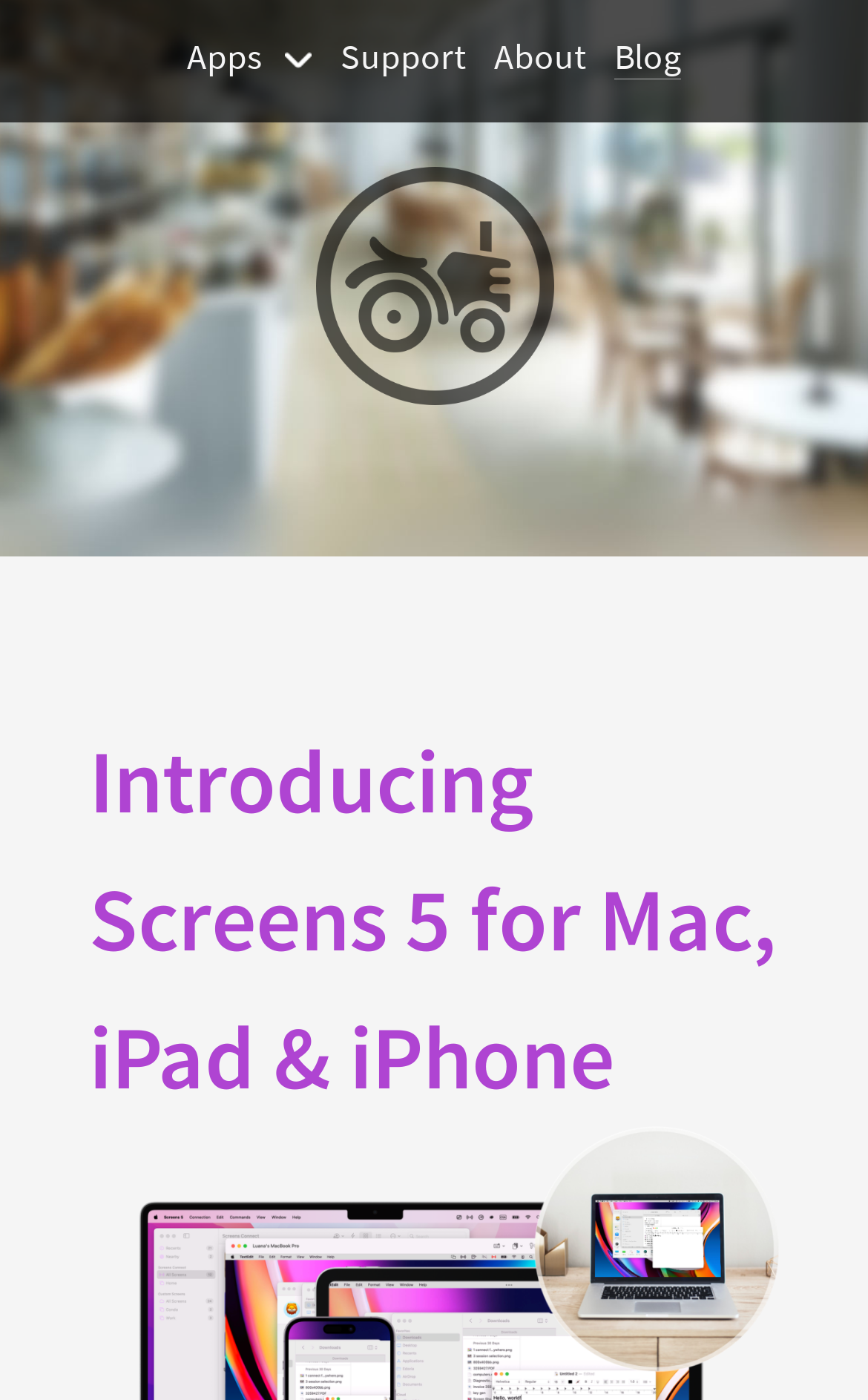Can you find and provide the main heading text of this webpage?

Introducing Screens 5 for Mac, iPad & iPhone